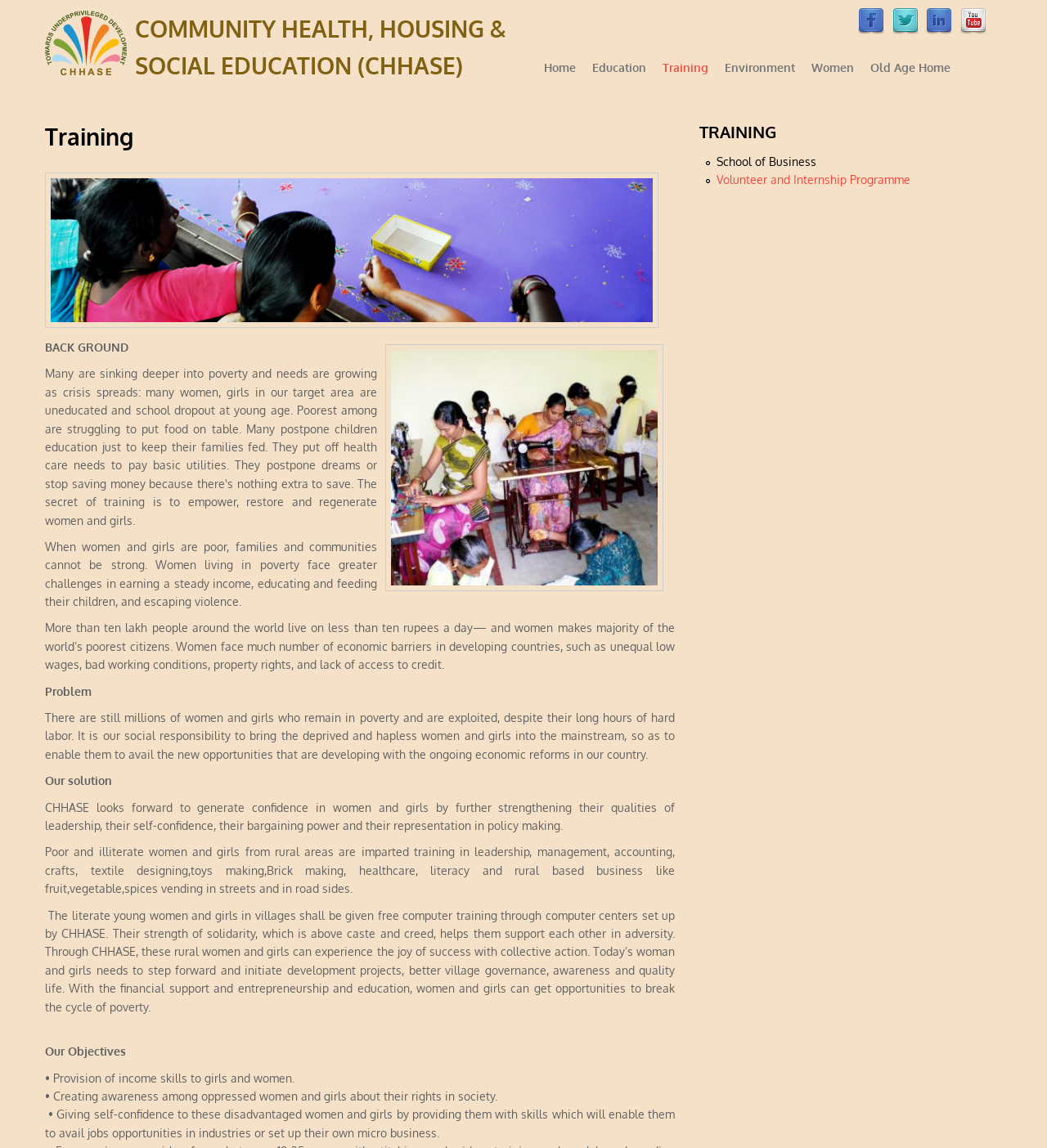What is the principal heading displayed on the webpage?

COMMUNITY HEALTH, HOUSING & SOCIAL EDUCATION (CHHASE)